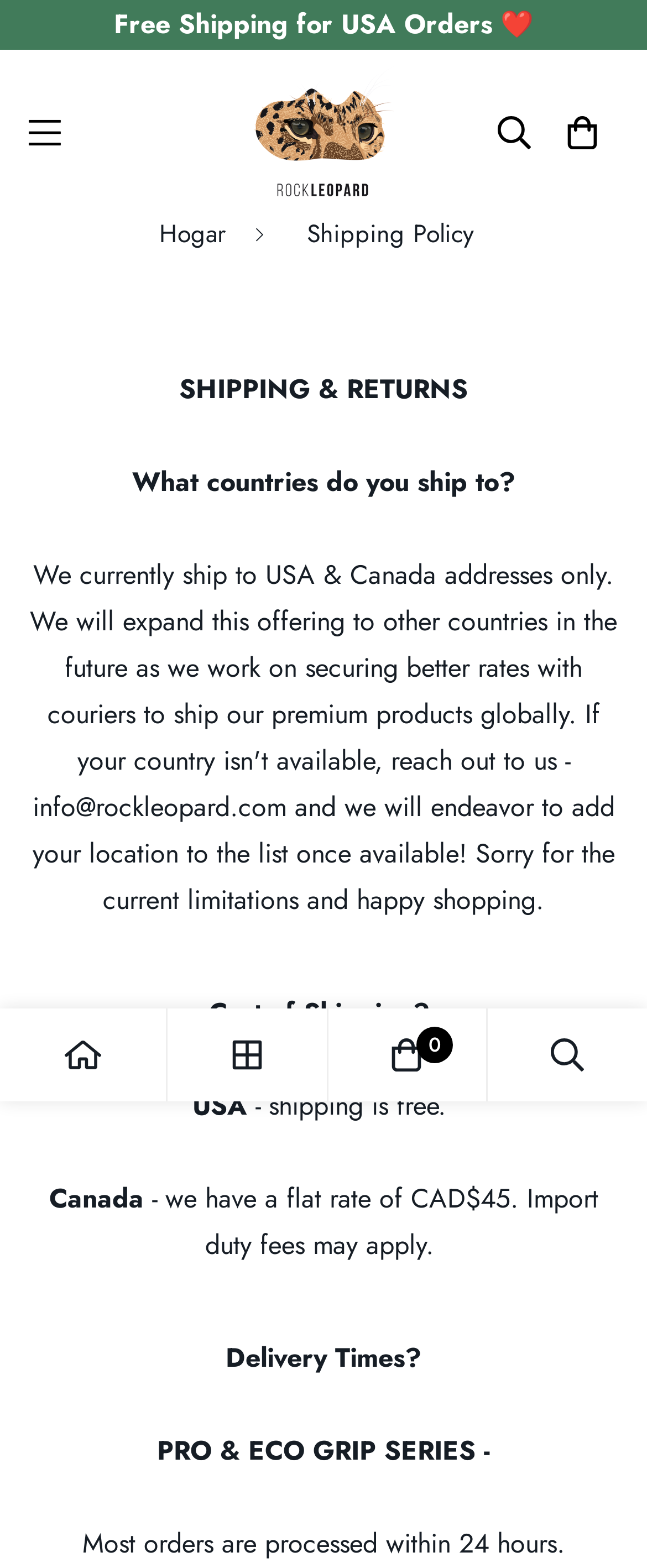What countries does the website ship to?
Using the image as a reference, give an elaborate response to the question.

The website mentions that it currently ships to USA and Canada addresses only, and plans to expand to other countries in the future.